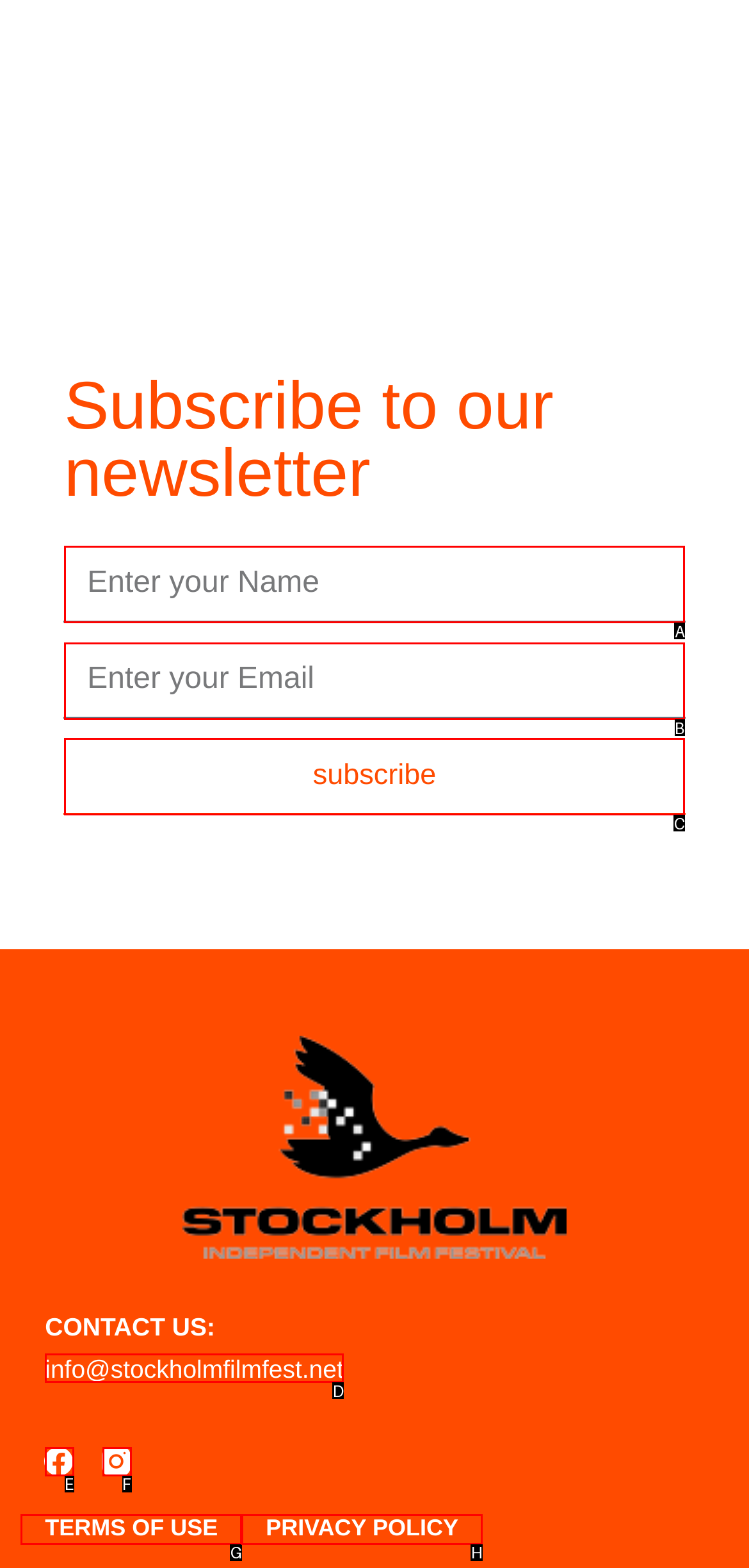Choose the letter of the element that should be clicked to complete the task: enter your email
Answer with the letter from the possible choices.

B